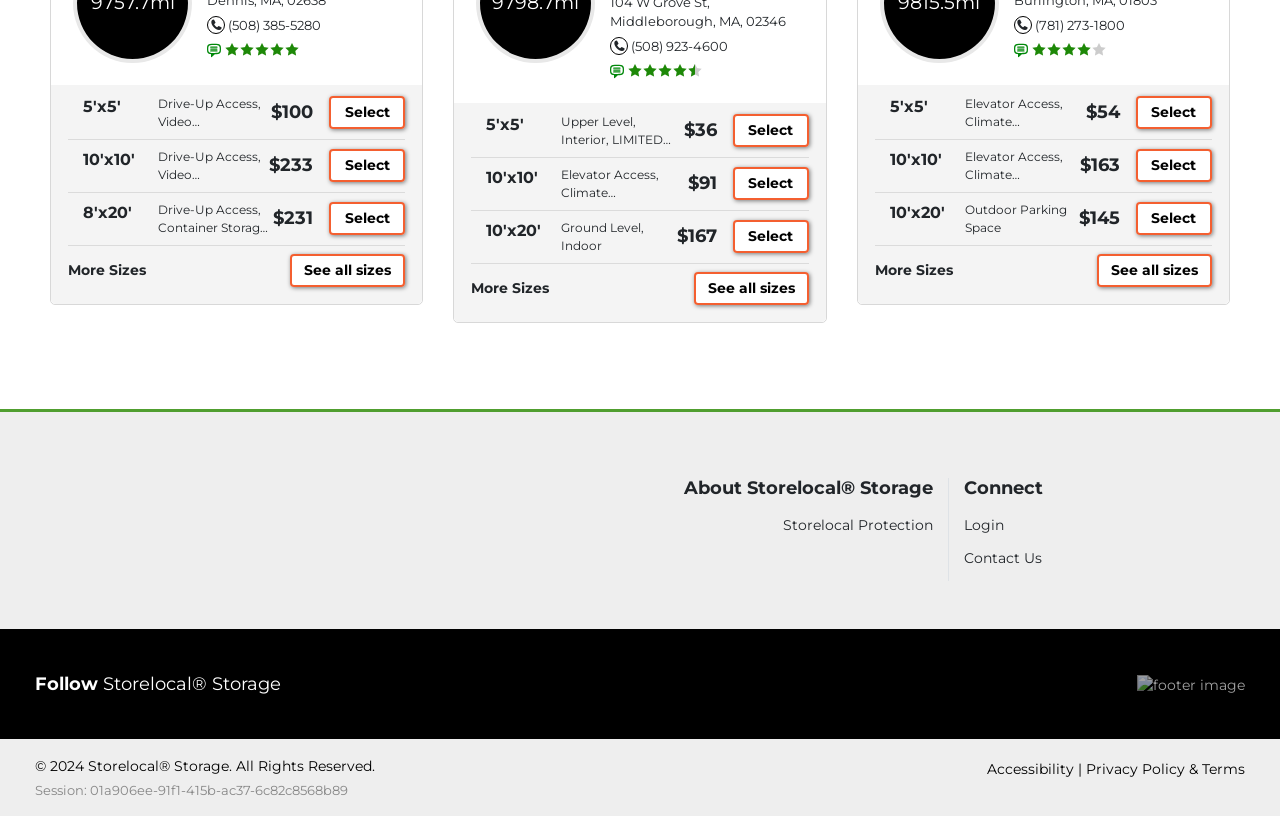Identify the bounding box for the UI element described as: "title="Contact Us"". The coordinates should be four float numbers between 0 and 1, i.e., [left, top, right, bottom].

[0.753, 0.661, 0.891, 0.687]